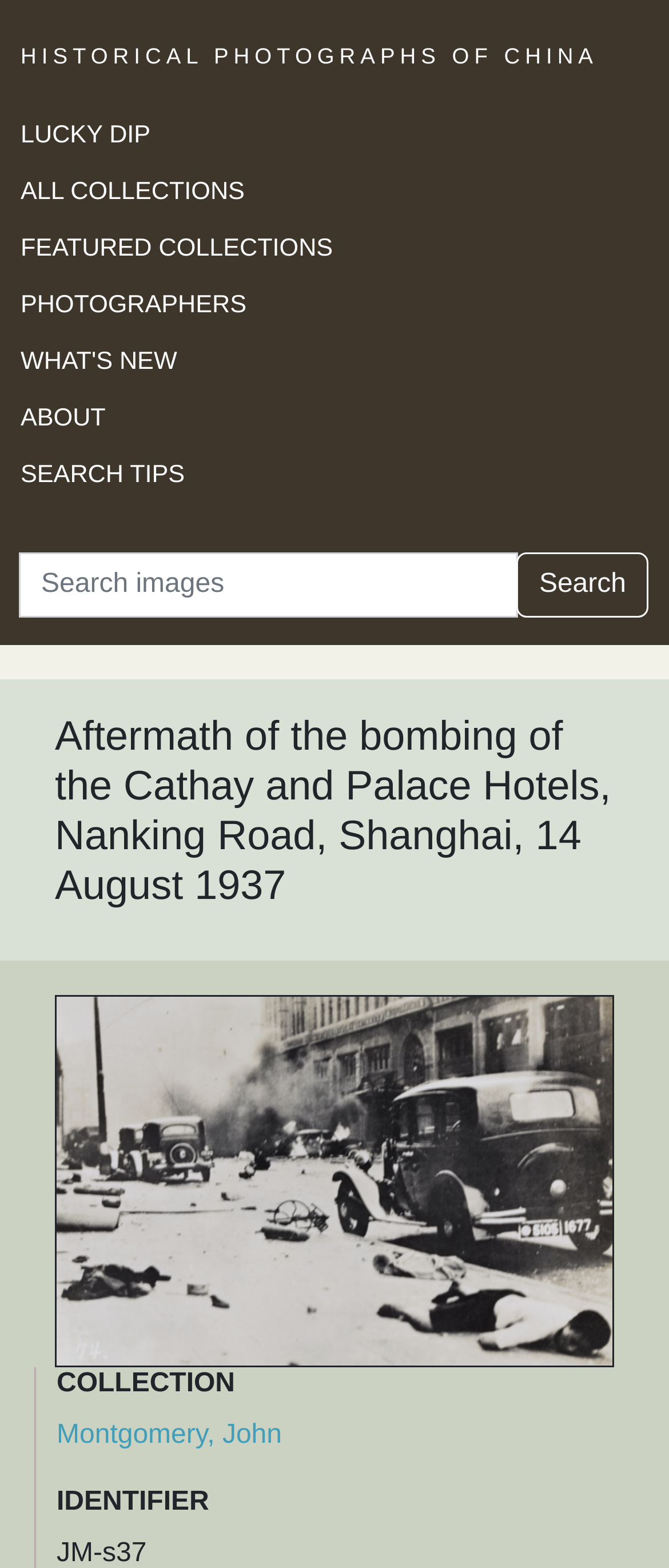What is the subject of the photograph?
Please respond to the question thoroughly and include all relevant details.

The webpage displays an image with a heading 'Aftermath of the bombing of the Cathay and Palace Hotels, Nanking Road, Shanghai, 14 August 1937', which suggests that the subject of the photograph is the aftermath of the bombing of the Cathay and Palace Hotels.